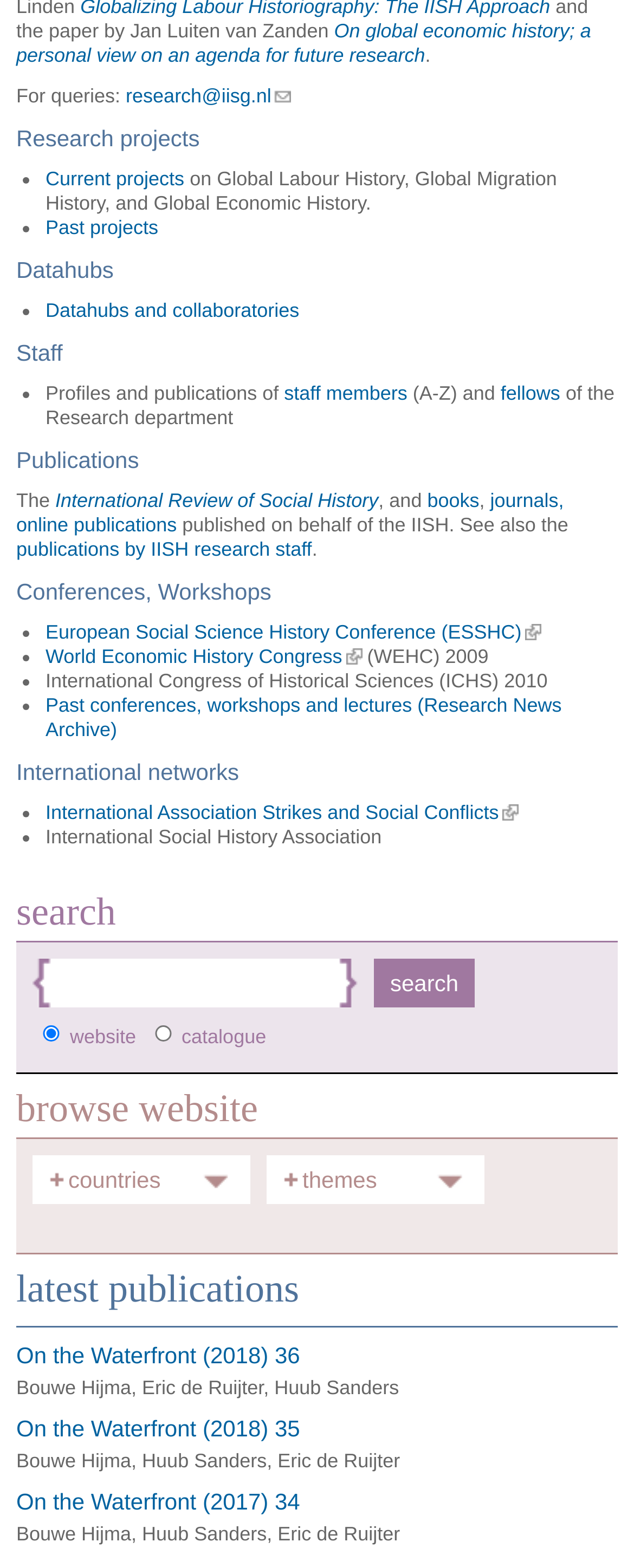Answer the question with a single word or phrase: 
What is the function of the textbox?

Search this site